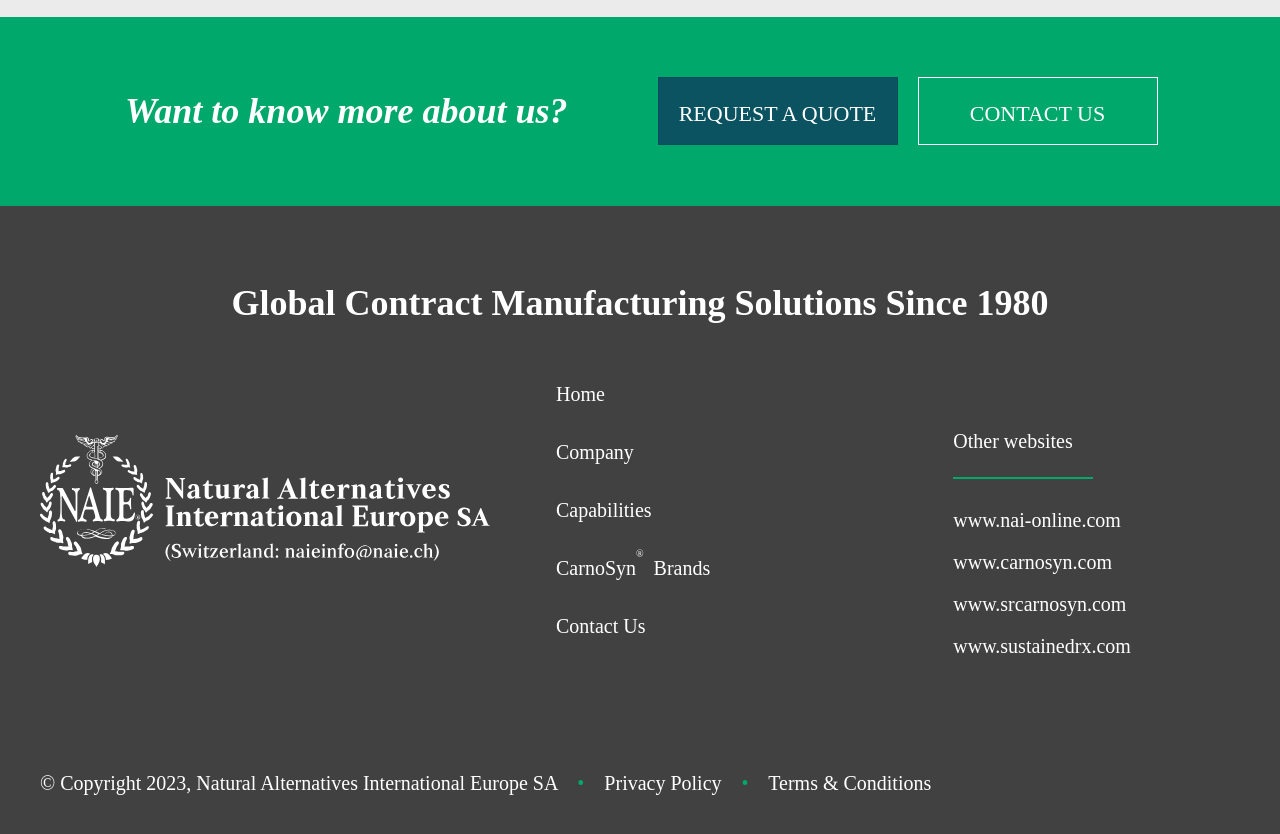Give a one-word or phrase response to the following question: What is the copyright year of the website?

2023